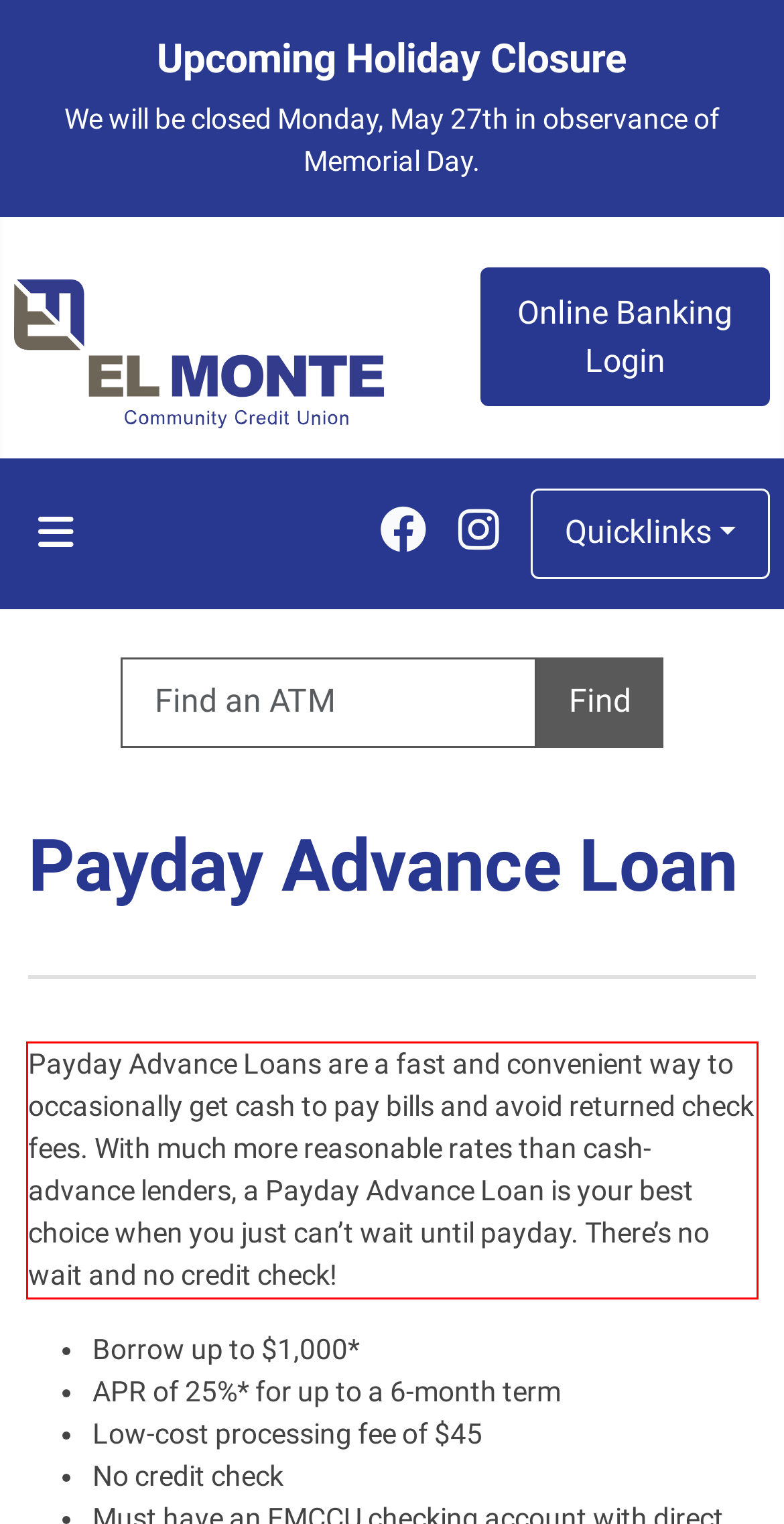Please perform OCR on the text within the red rectangle in the webpage screenshot and return the text content.

Payday Advance Loans are a fast and convenient way to occasionally get cash to pay bills and avoid returned check fees. With much more reasonable rates than cash-advance lenders, a Payday Advance Loan is your best choice when you just can’t wait until payday. There’s no wait and no credit check!